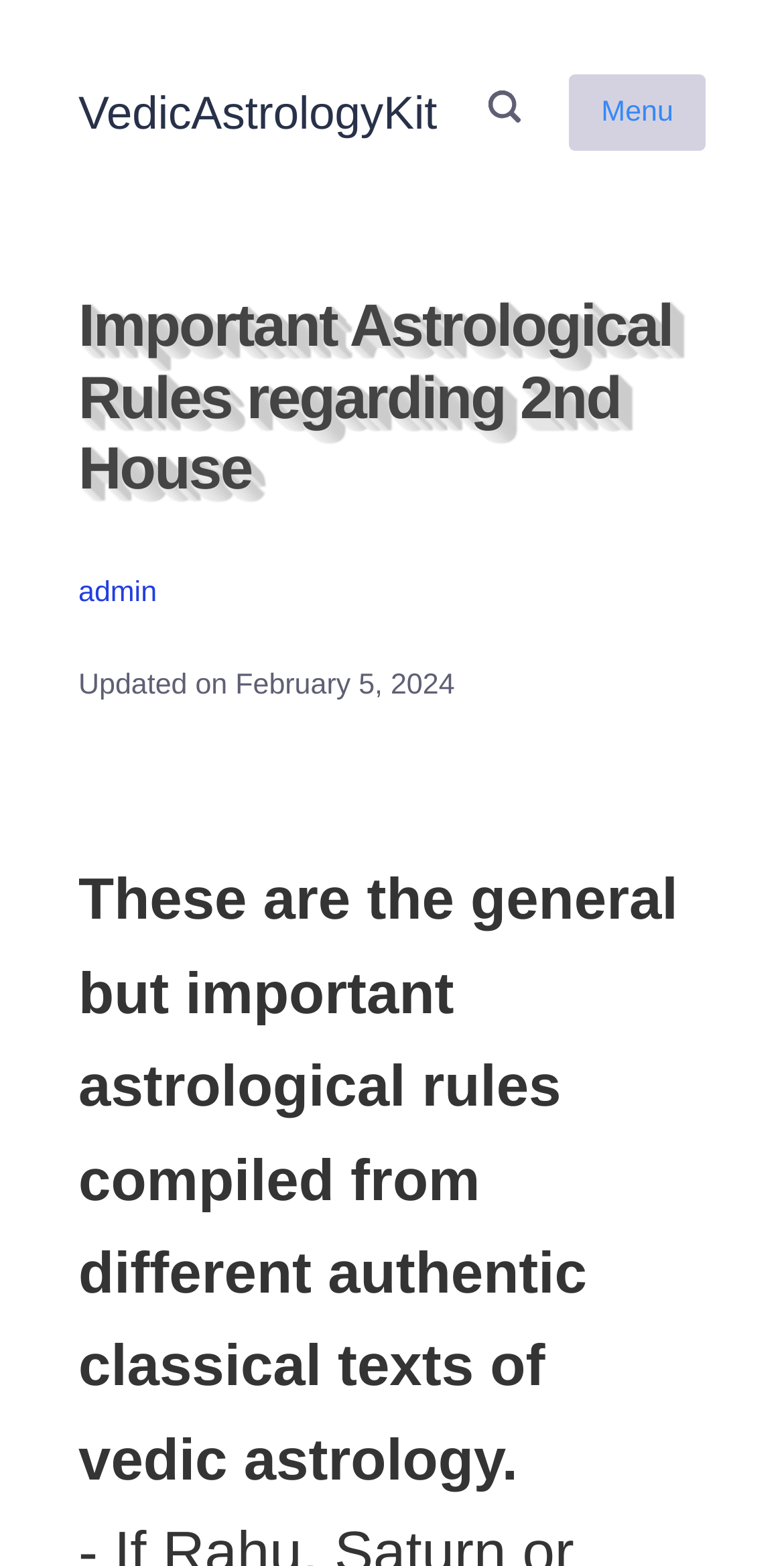Please locate and generate the primary heading on this webpage.

Important Astrological Rules regarding 2nd House